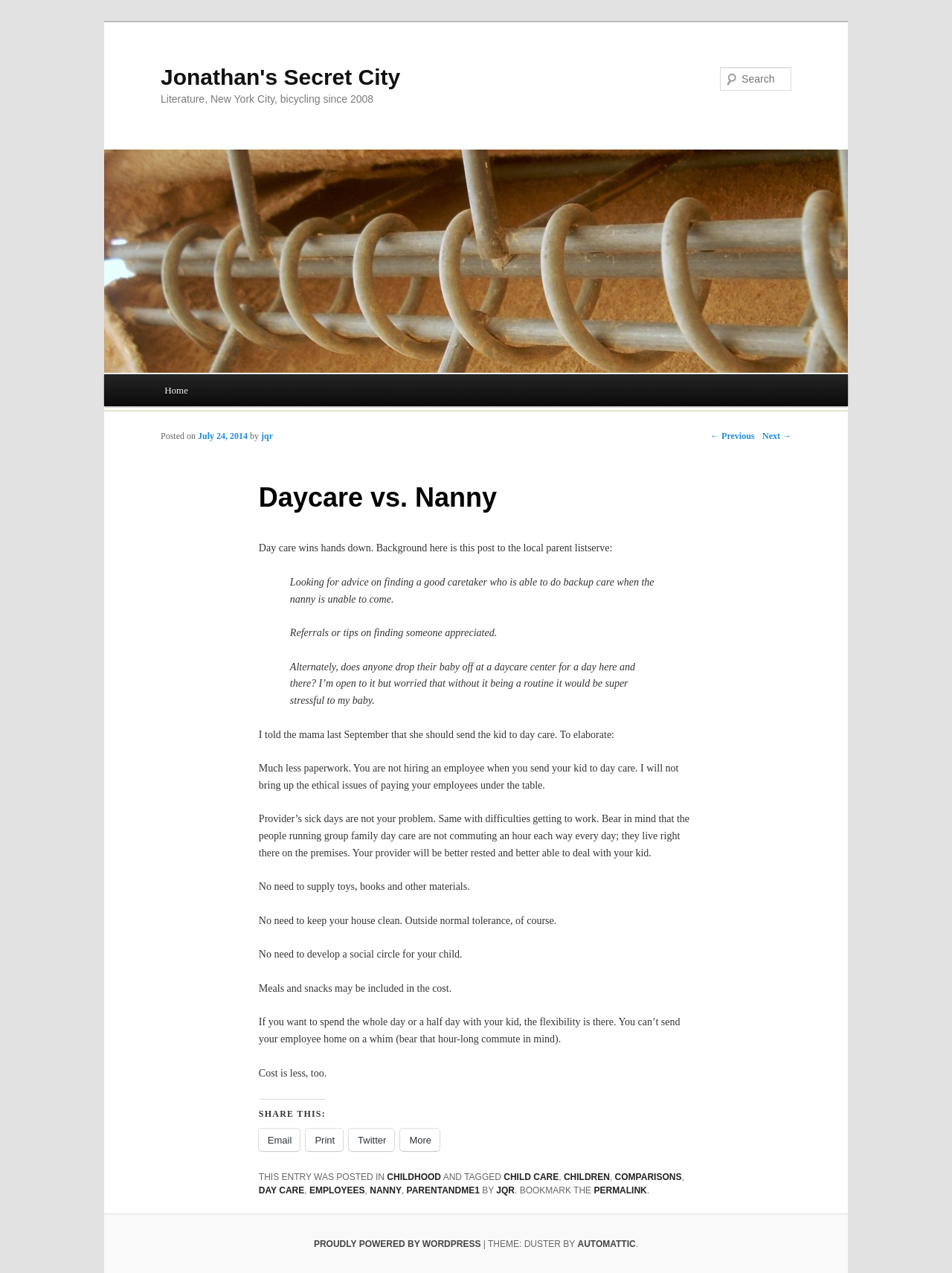Given the description: "← Previous", determine the bounding box coordinates of the UI element. The coordinates should be formatted as four float numbers between 0 and 1, [left, top, right, bottom].

[0.746, 0.338, 0.793, 0.346]